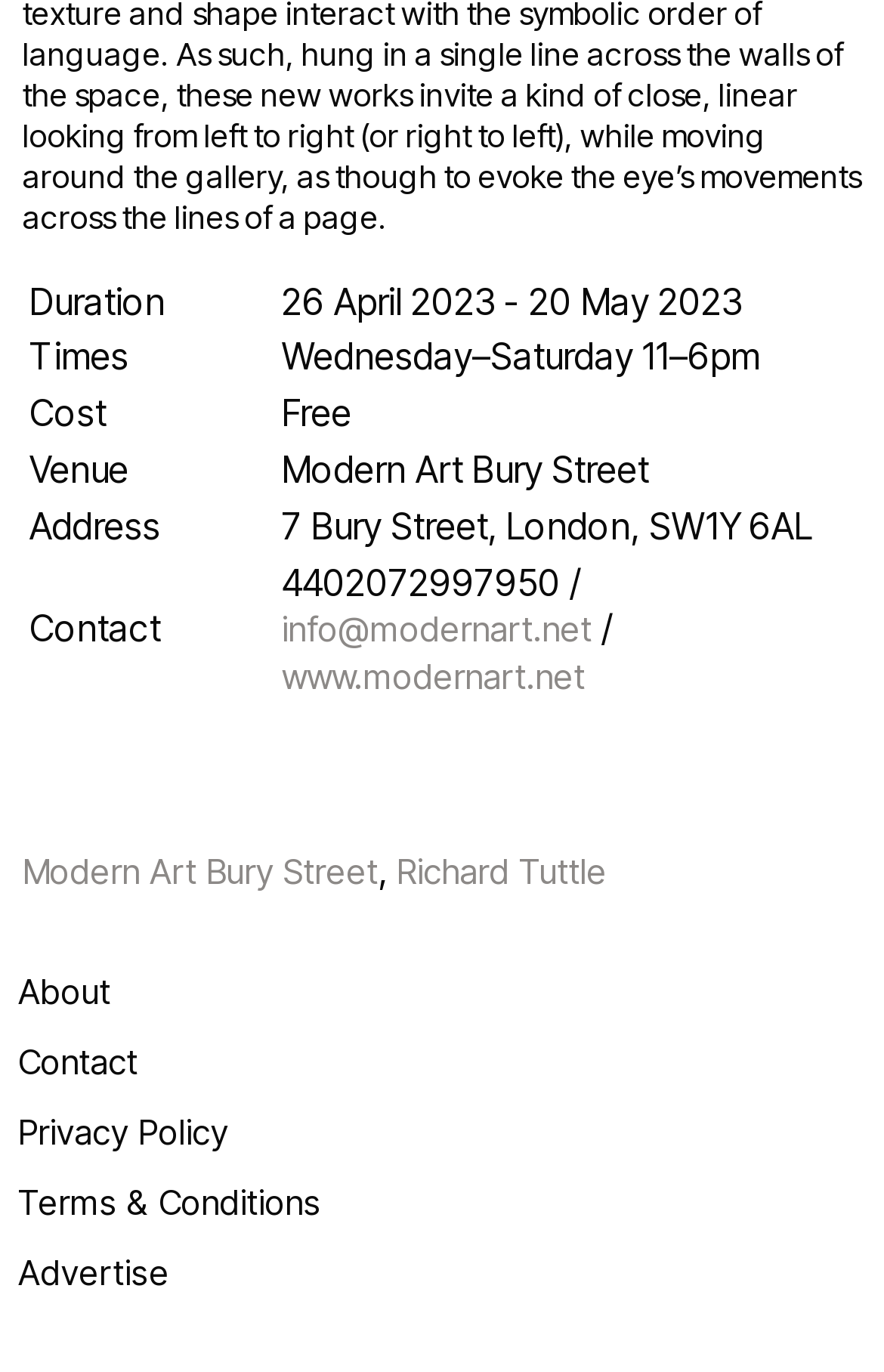With reference to the image, please provide a detailed answer to the following question: What is the address of the venue?

The address of the venue can be found in the table layout, in the fifth row, where it is specified as '7 Bury Street, London, SW1Y 6AL'.